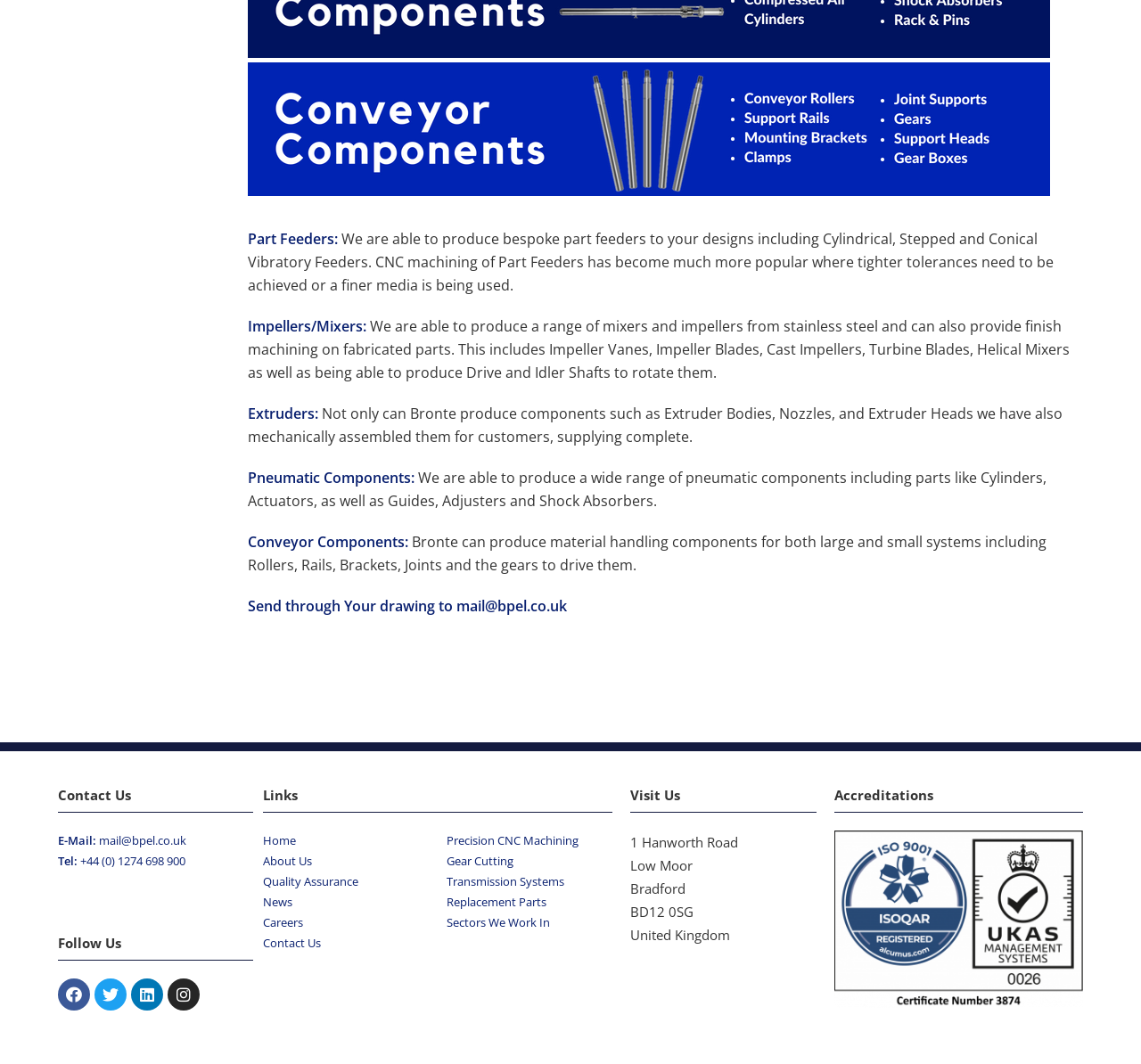What is the email address to send drawings?
Provide a one-word or short-phrase answer based on the image.

mail@bpel.co.uk